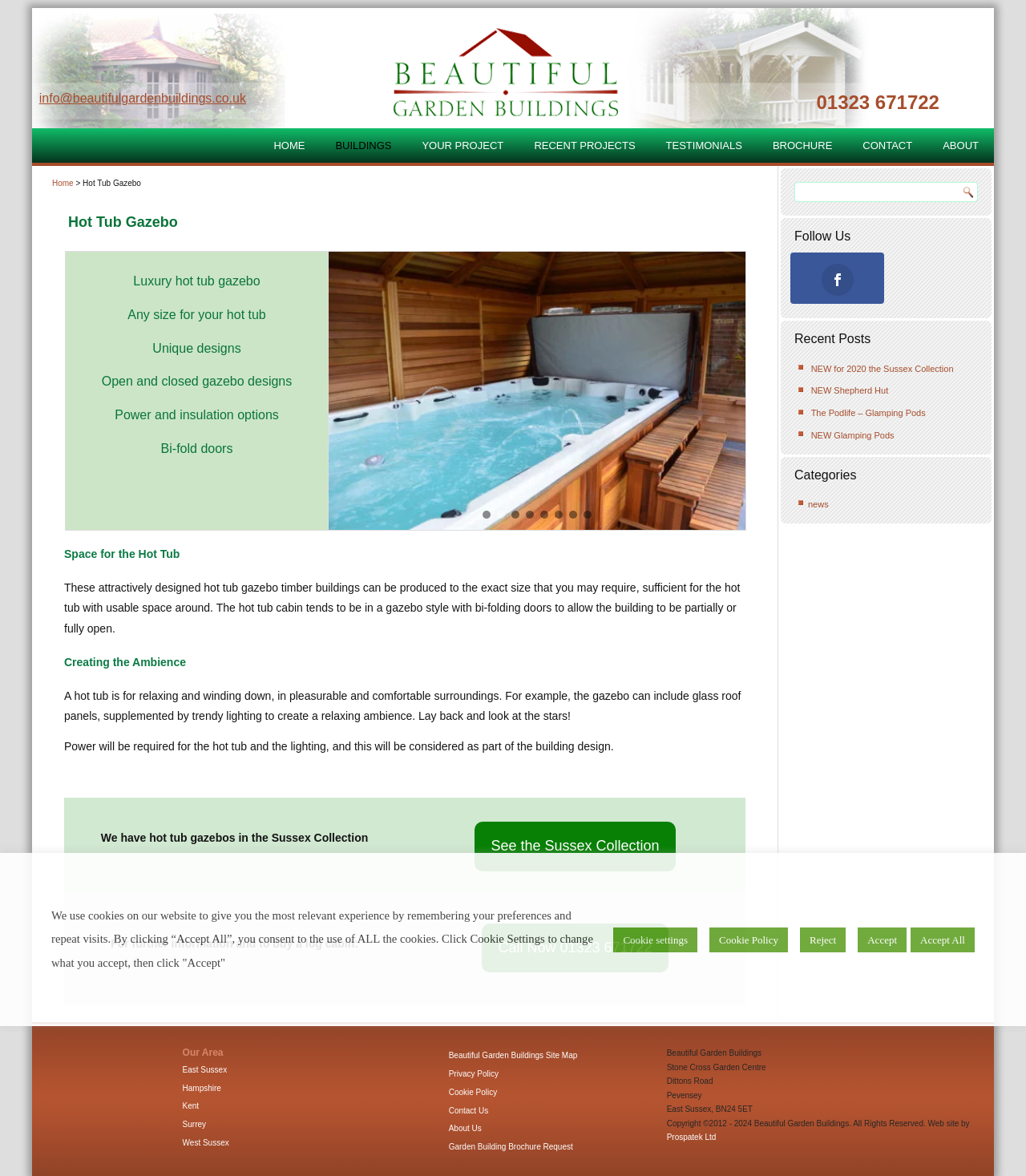Extract the main title from the webpage.

Hot Tub Gazebo